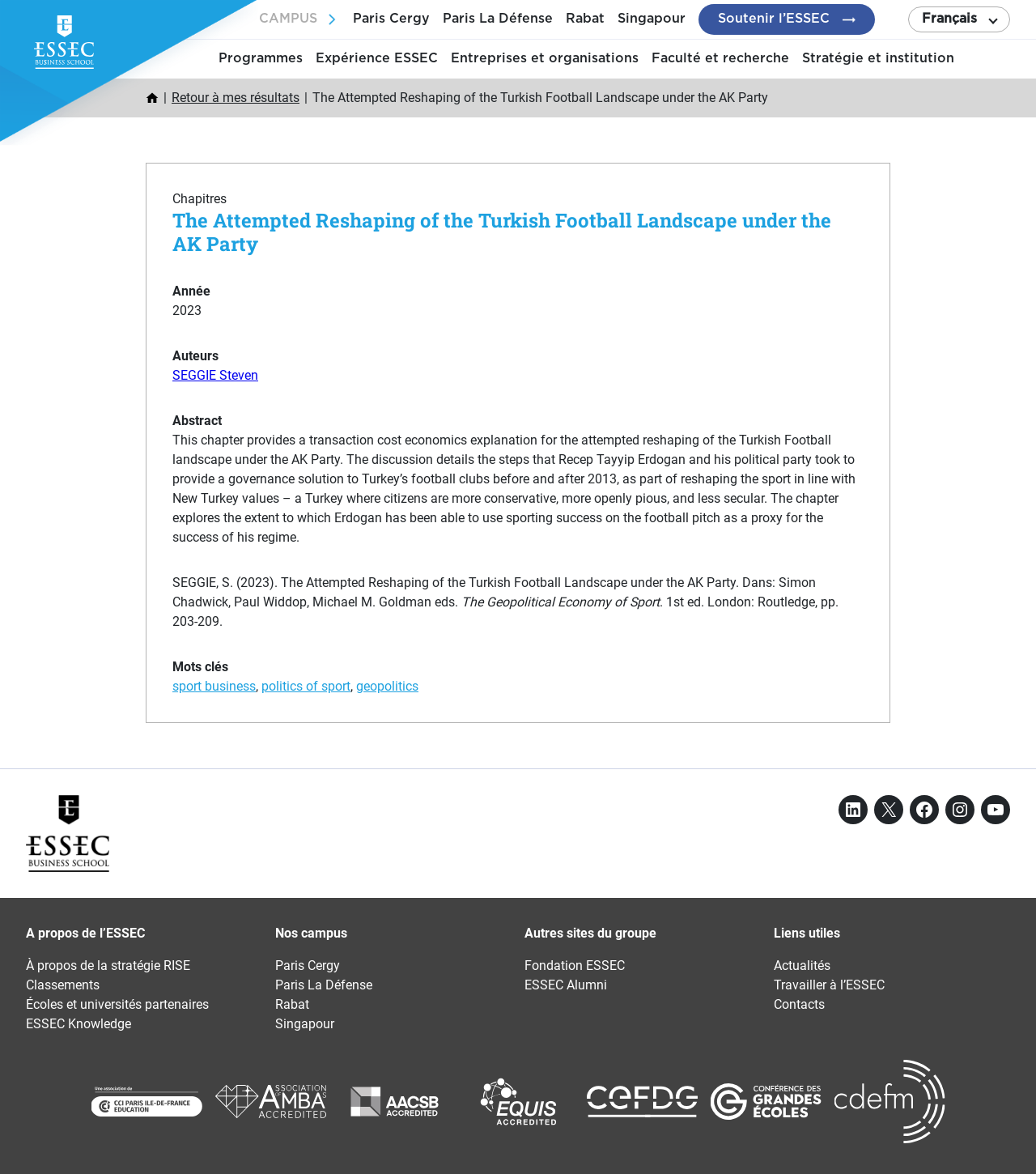Present a detailed account of what is displayed on the webpage.

This webpage appears to be a academic article or research paper webpage. At the top, there is a banner with two images, one of which is a small logo. Below the banner, there are several links to different campuses, including Paris Cergy, Paris La Défense, Rabat, and Singapour. 

To the right of the campus links, there is a link to "Soutenir l'ESSEC" (Support ESSEC) and a language selection option with "Français" (French) as the current selection.

The main content of the webpage is a research paper titled "The Attempted Reshaping of the Turkish Football Landscape under the AK Party" by SEGGIE Steven, published in 2023. The paper's abstract is provided, which explains the topic of the research. There are also links to the author's name and keywords related to the research, such as "sport business", "politics of sport", and "geopolitics".

Below the abstract, there is a section with information about the publication, including the title of the book, editors, and publication details.

The webpage also has a navigation menu on the left side, with several tabs, including "A propos de l'ESSEC" (About ESSEC), "Nos campus" (Our Campuses), "Autres sites du groupe" (Other Group Sites), and "Liens utiles" (Useful Links). Each tab has a dropdown menu with links to related pages.

At the bottom of the webpage, there are several social media links, including LinkedIn, Facebook, Instagram, and YouTube. There are also some figures or icons, but they do not appear to have any descriptive text.